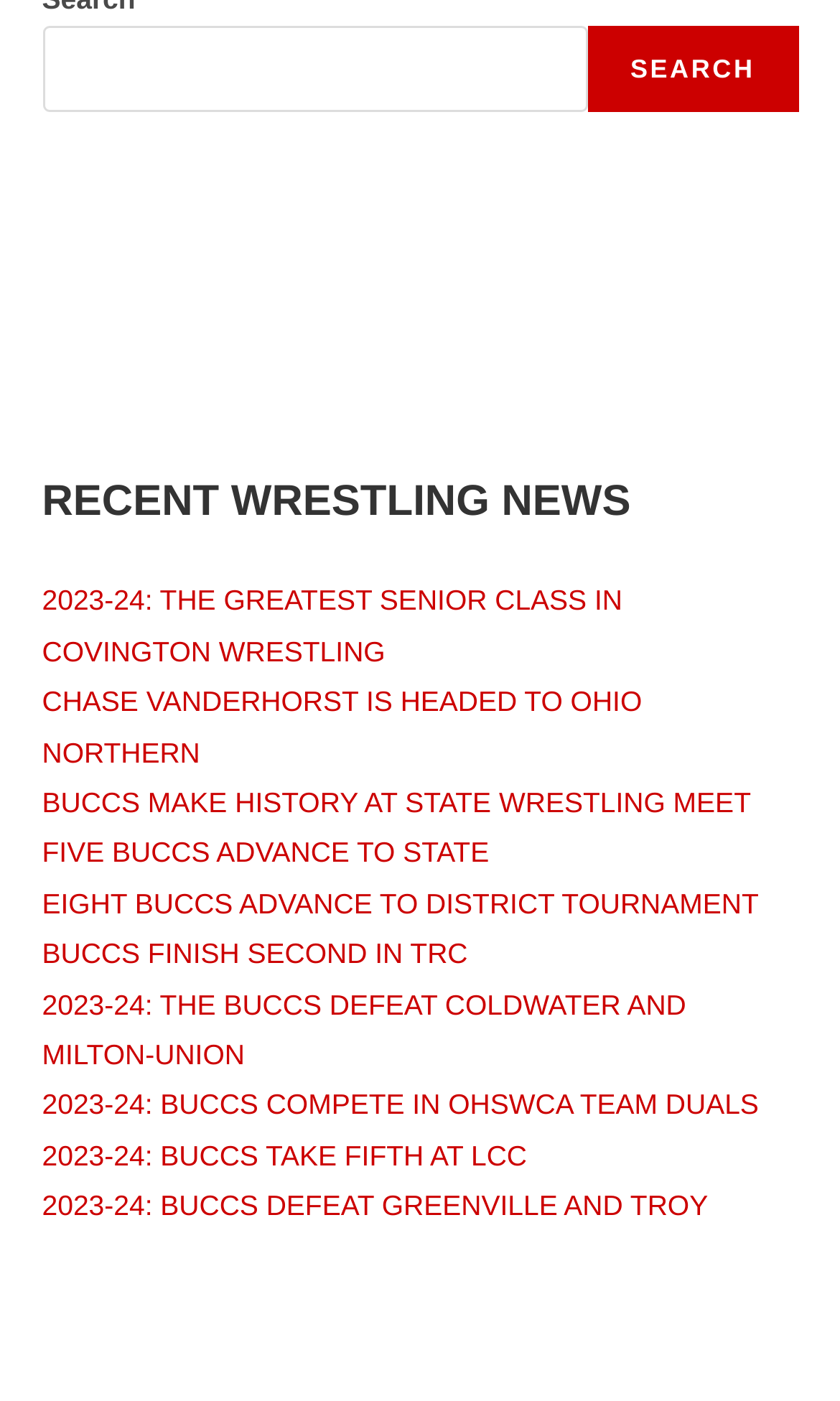How many links are there below the 'RECENT WRESTLING NEWS' heading?
Please provide a single word or phrase based on the screenshot.

9